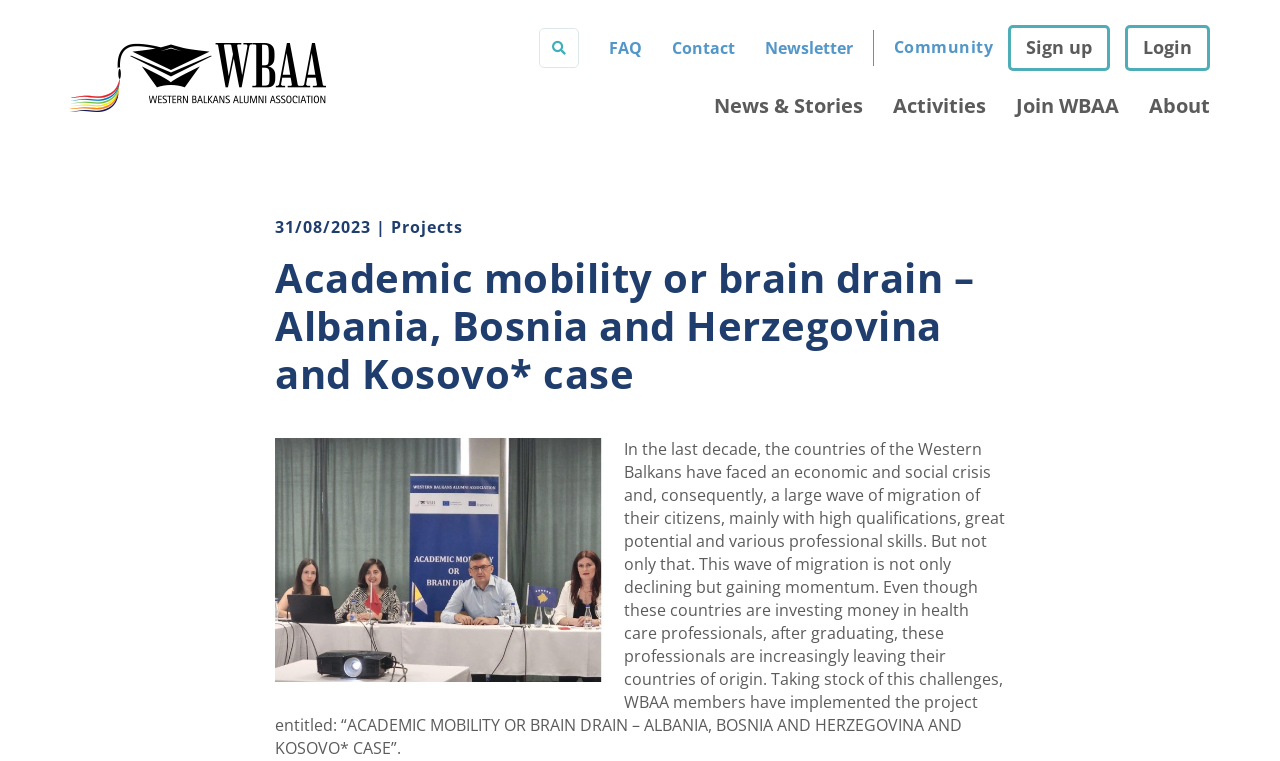Please determine the bounding box coordinates of the element's region to click in order to carry out the following instruction: "Click the 'Eastern Bridge Limited' link". The coordinates should be four float numbers between 0 and 1, i.e., [left, top, right, bottom].

None